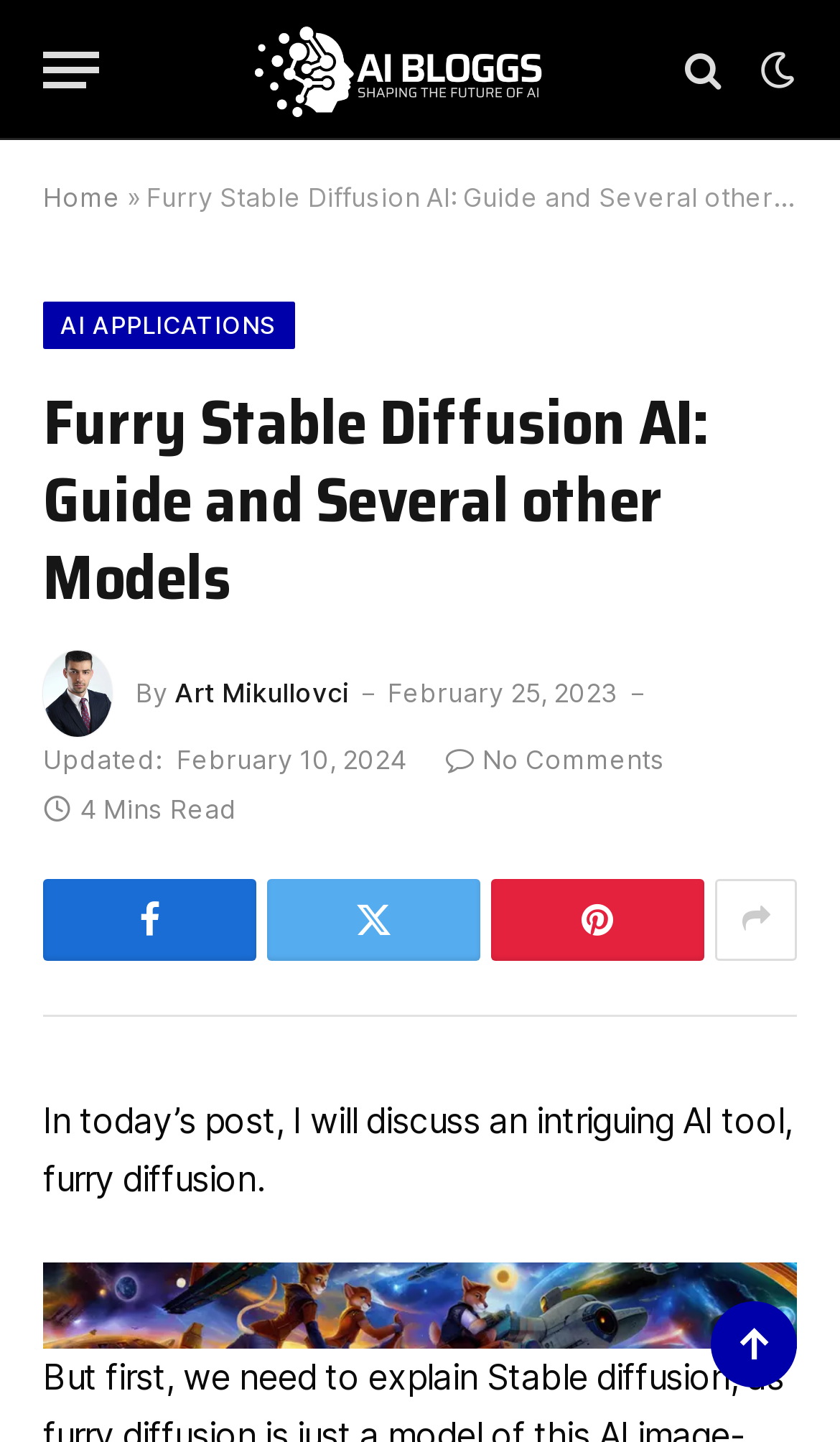Provide the bounding box coordinates for the area that should be clicked to complete the instruction: "View the image of Furry stable diffusion".

[0.051, 0.875, 0.949, 0.935]